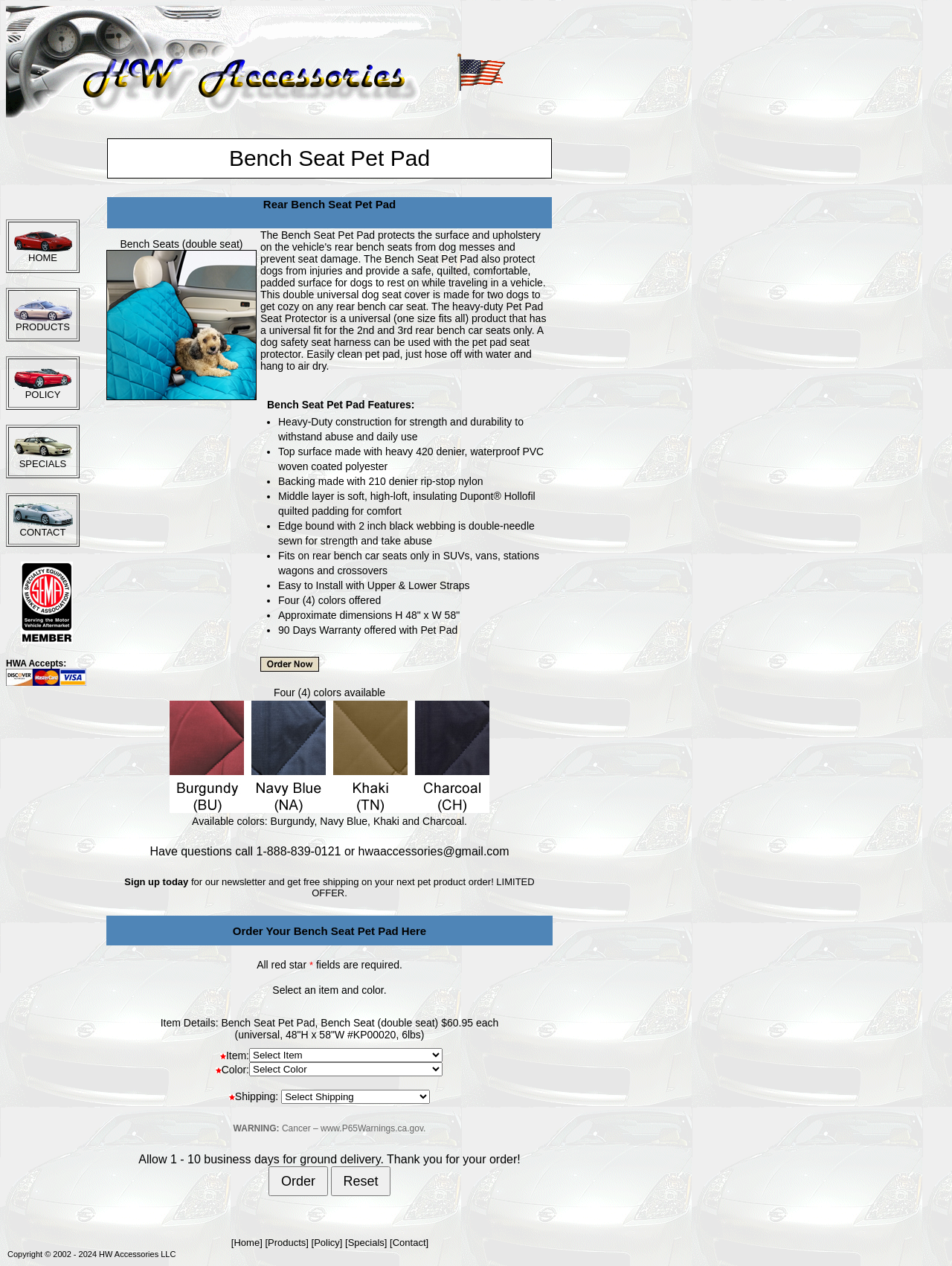Refer to the screenshot and answer the following question in detail:
What are the main categories on this webpage?

The main categories are listed horizontally on the webpage, each with its own table cell and link. They are located below the company name and logo, and above the main content area.